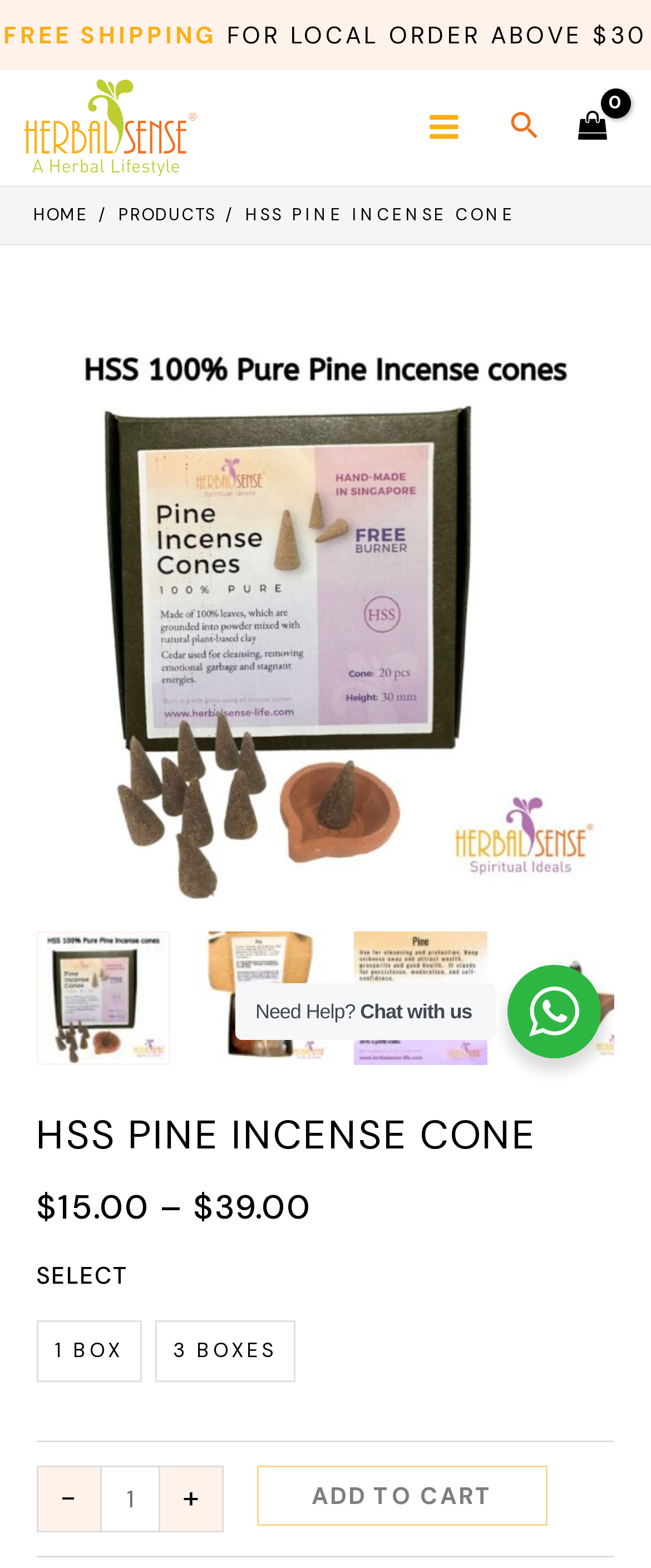Locate the bounding box coordinates of the clickable element to fulfill the following instruction: "Listen to the episode on April 26, 2024". Provide the coordinates as four float numbers between 0 and 1 in the format [left, top, right, bottom].

None